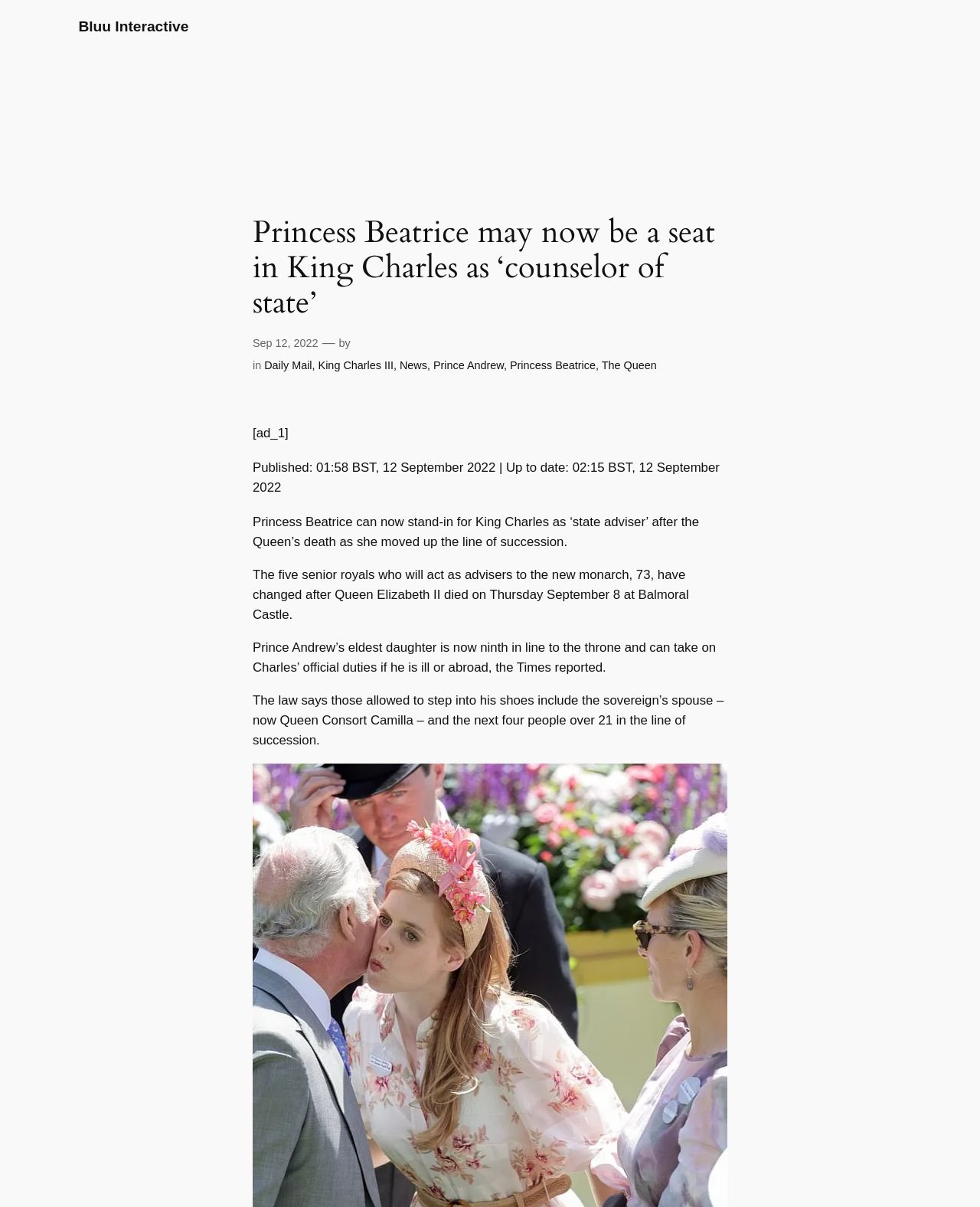Provide the bounding box coordinates for the area that should be clicked to complete the instruction: "Learn more about Princess Beatrice".

[0.52, 0.298, 0.608, 0.308]